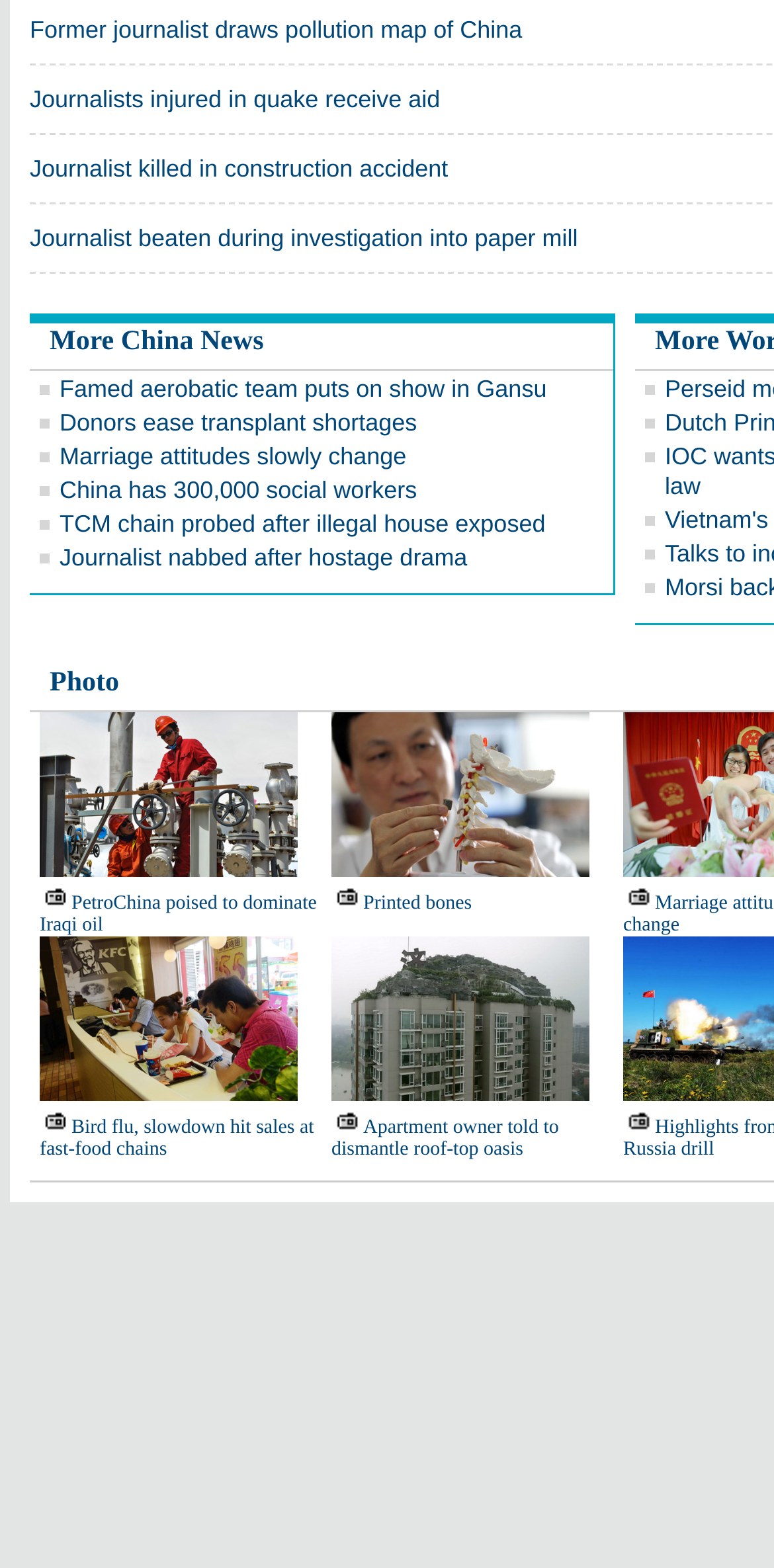Based on the element description China has 300,000 social workers, identify the bounding box of the UI element in the given webpage screenshot. The coordinates should be in the format (top-left x, top-left y, bottom-right x, bottom-right y) and must be between 0 and 1.

[0.077, 0.304, 0.539, 0.321]